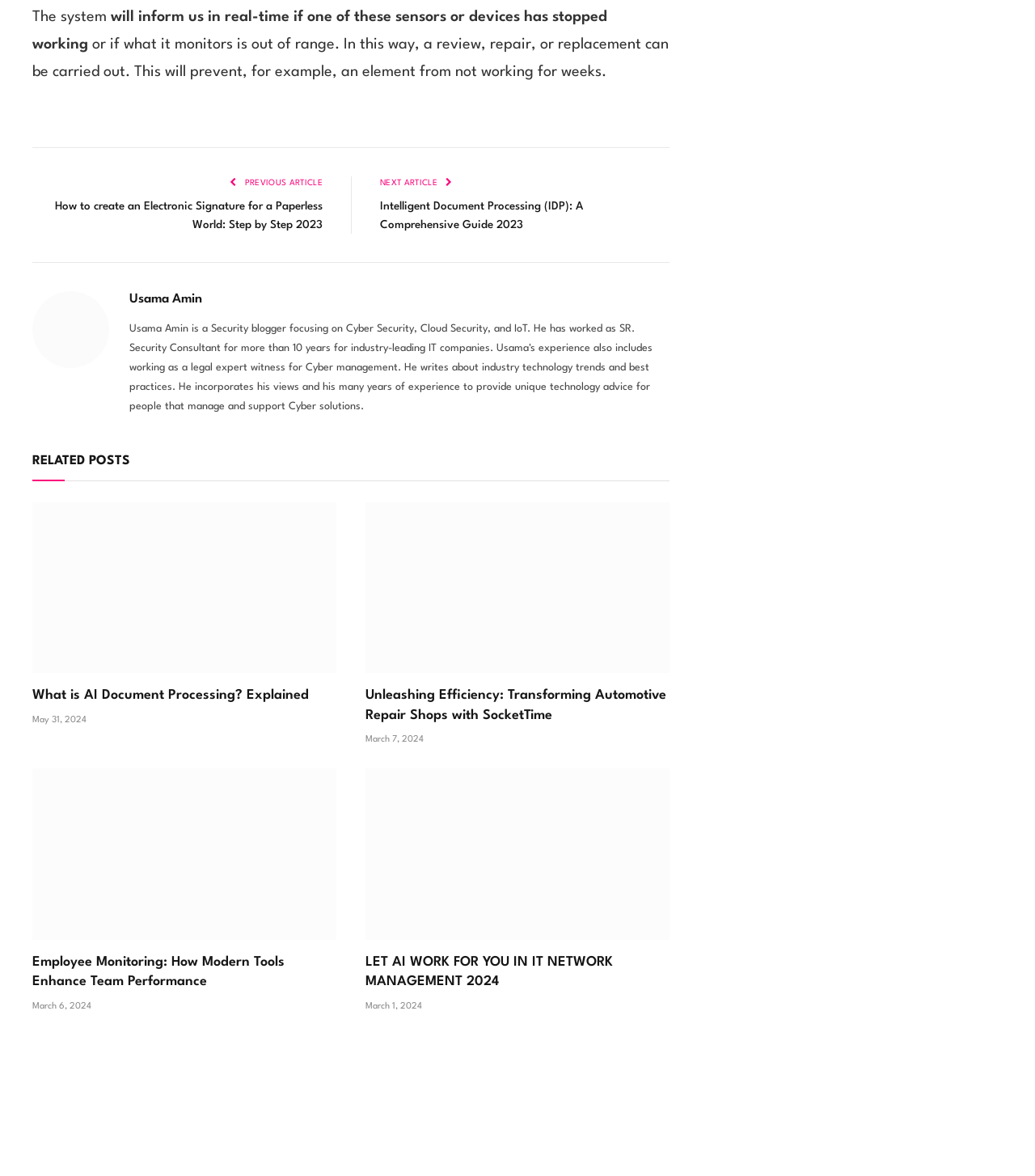How many related posts are there on the webpage?
Give a one-word or short-phrase answer derived from the screenshot.

4